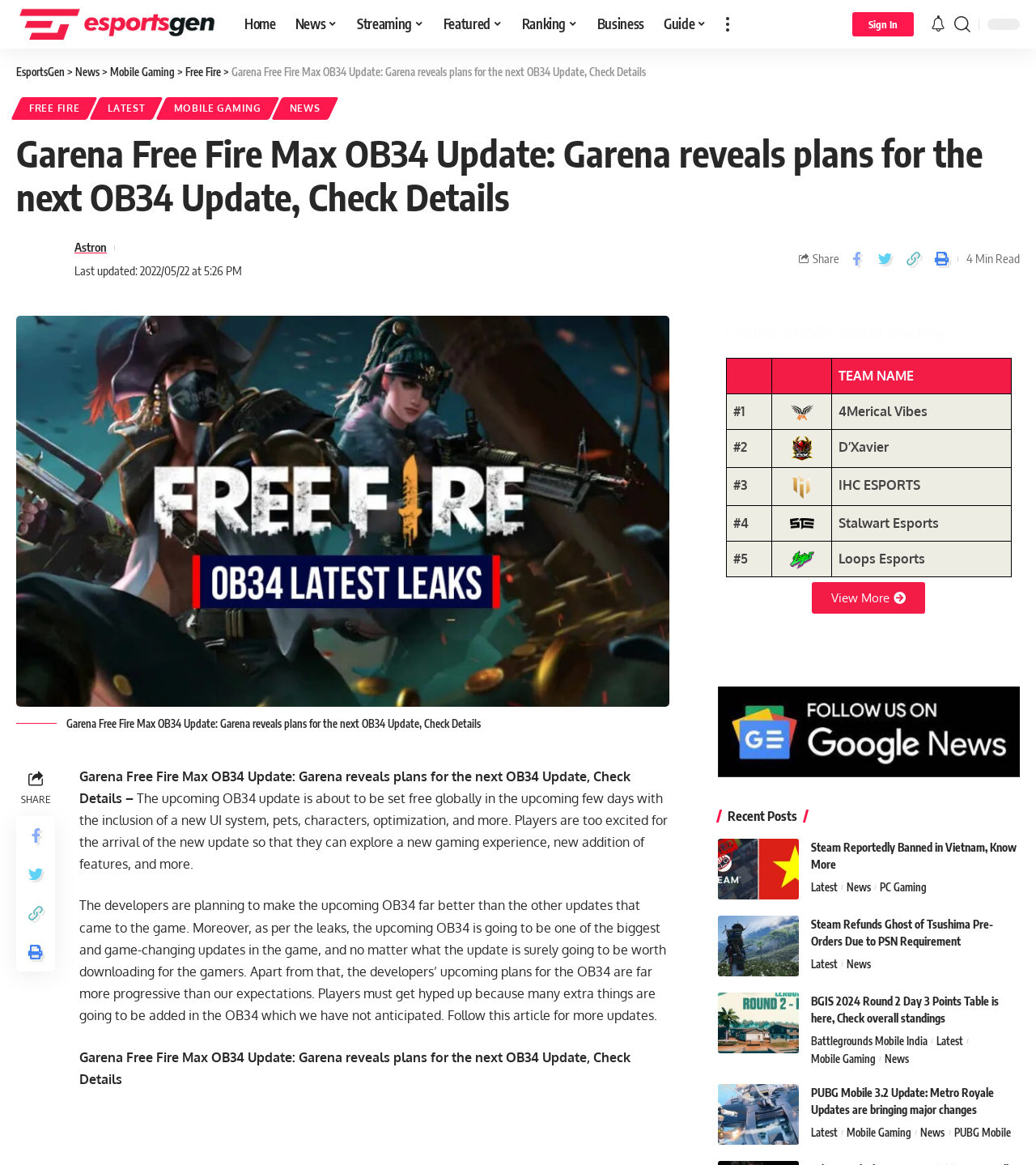Give a succinct answer to this question in a single word or phrase: 
How many teams are listed in the PUBG Mobile World Ranking table?

5